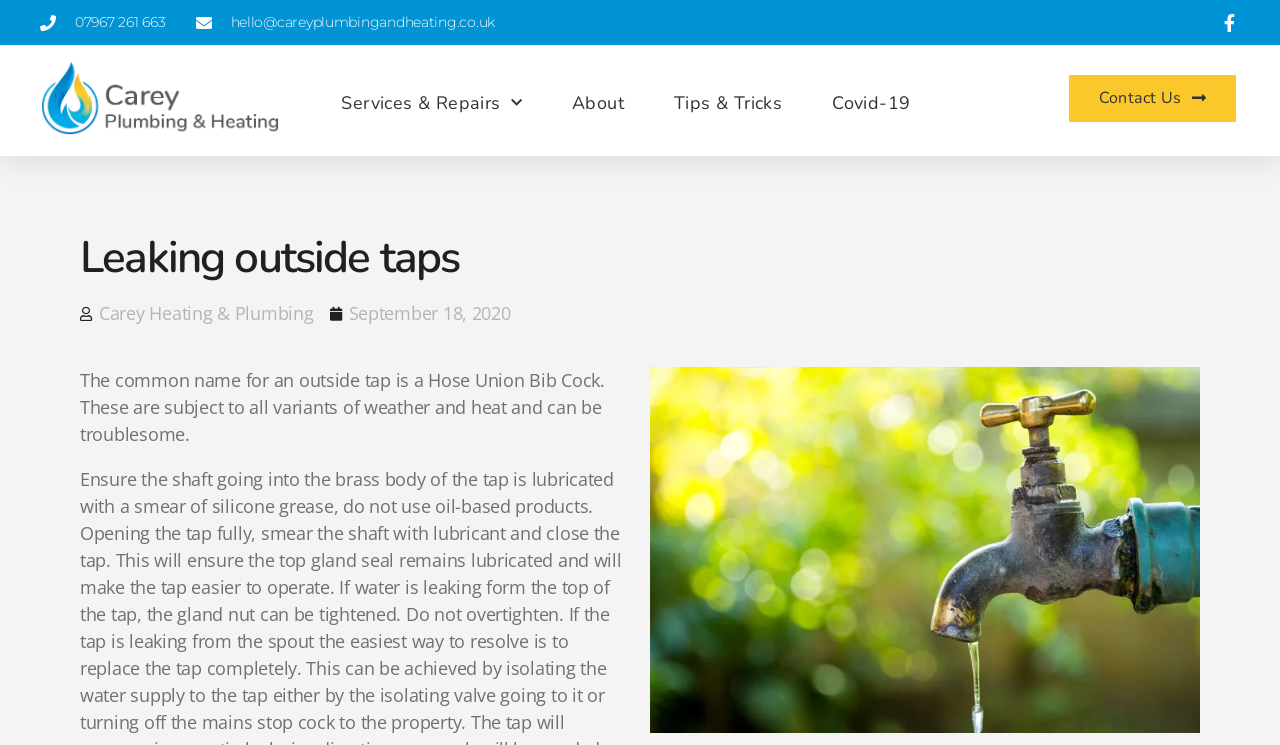Using the description "Uncategorized", predict the bounding box of the relevant HTML element.

None